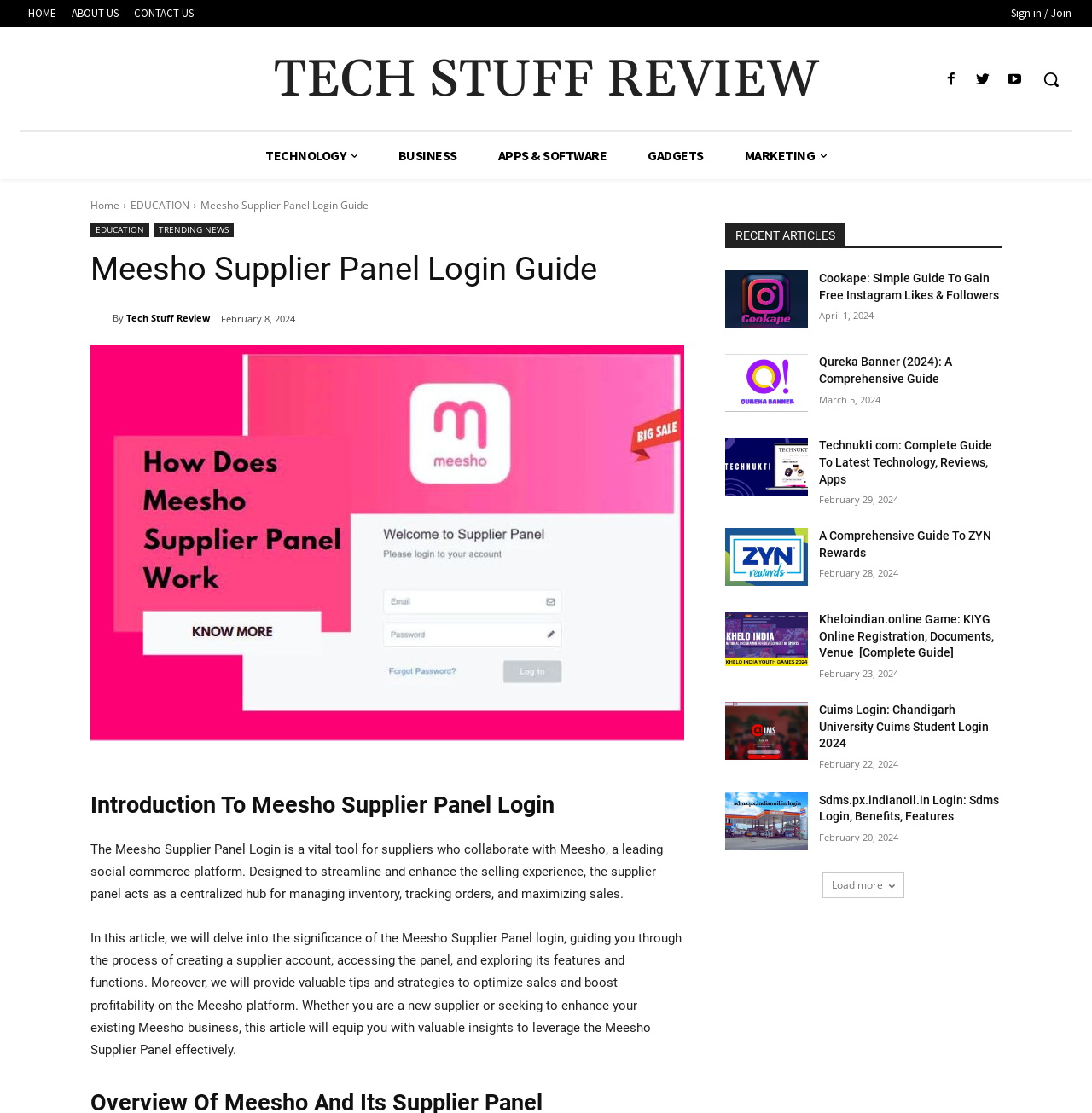Offer a comprehensive description of the webpage’s content and structure.

The webpage is a guide to the Meesho Supplier Panel Login, a vital tool for suppliers who collaborate with Meesho, a leading social commerce platform. At the top, there are four links: "HOME", "ABOUT US", "CONTACT US", and "Sign in / Join", which are aligned horizontally. To the right of these links, there are three icons represented by Unicode characters. Below these icons, there is a search button with a magnifying glass icon.

On the left side of the page, there is a vertical menu with links to various categories, including "TECHNOLOGY", "BUSINESS", "APPS & SOFTWARE", "GADGETS", and "MARKETING". Below this menu, there is a heading that reads "Meesho Supplier Panel Login Guide" and a brief introduction to the supplier panel.

The main content of the page is divided into sections. The first section is an introduction to the Meesho Supplier Panel Login, explaining its significance and features. The second section provides a guide on how to create a supplier account, access the panel, and explore its features and functions. There are also tips and strategies to optimize sales and boost profitability on the Meesho platform.

Below the main content, there is a section titled "RECENT ARTICLES" that lists several articles with links, headings, and timestamps. Each article has a brief description and a "Read more" link. The articles are listed in a grid layout, with three columns and multiple rows.

At the bottom of the page, there is a "Load more" button that allows users to load additional articles.